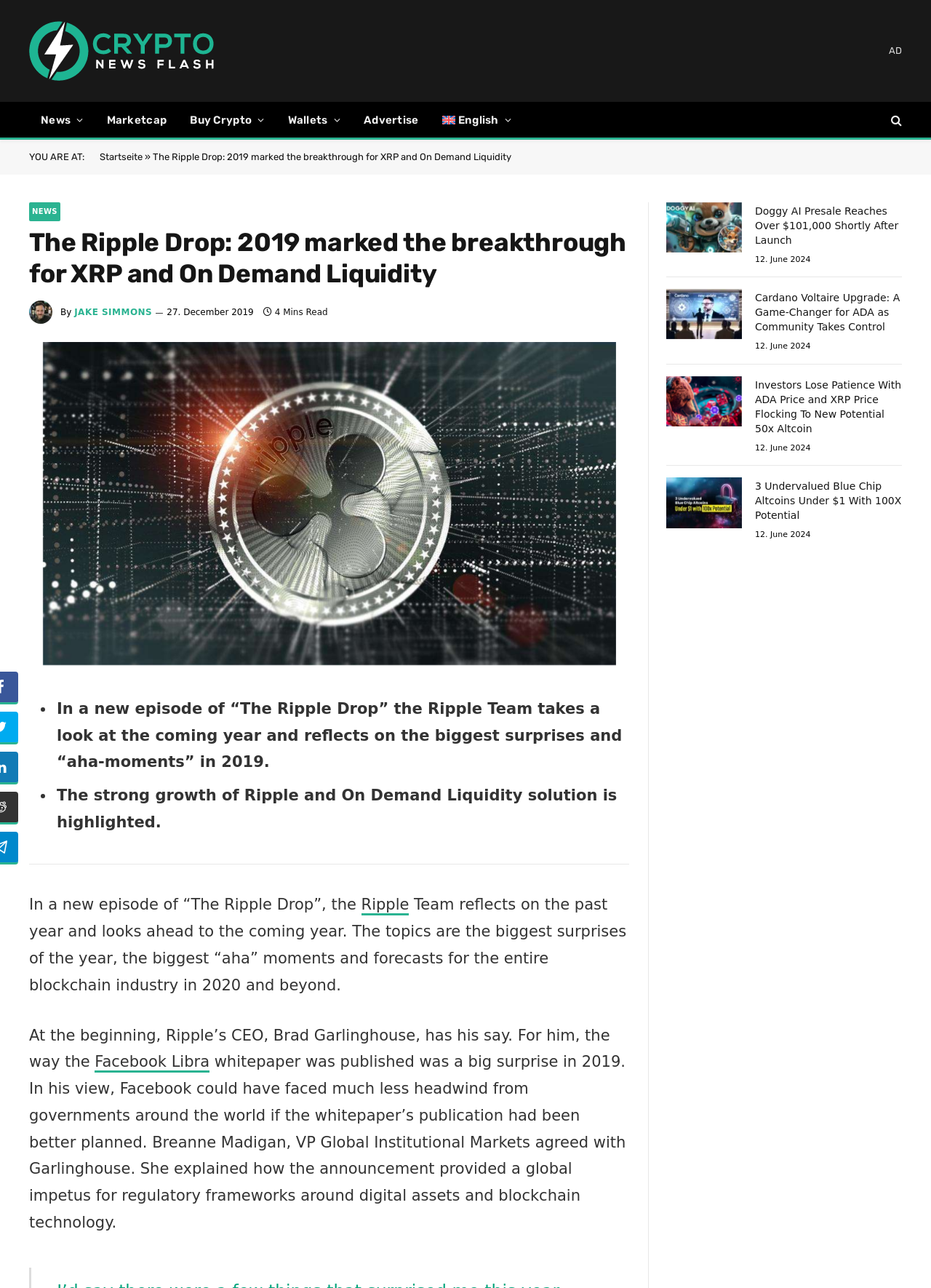Can you pinpoint the bounding box coordinates for the clickable element required for this instruction: "Click on 'Crypto News Flash'"? The coordinates should be four float numbers between 0 and 1, i.e., [left, top, right, bottom].

[0.031, 0.011, 0.23, 0.068]